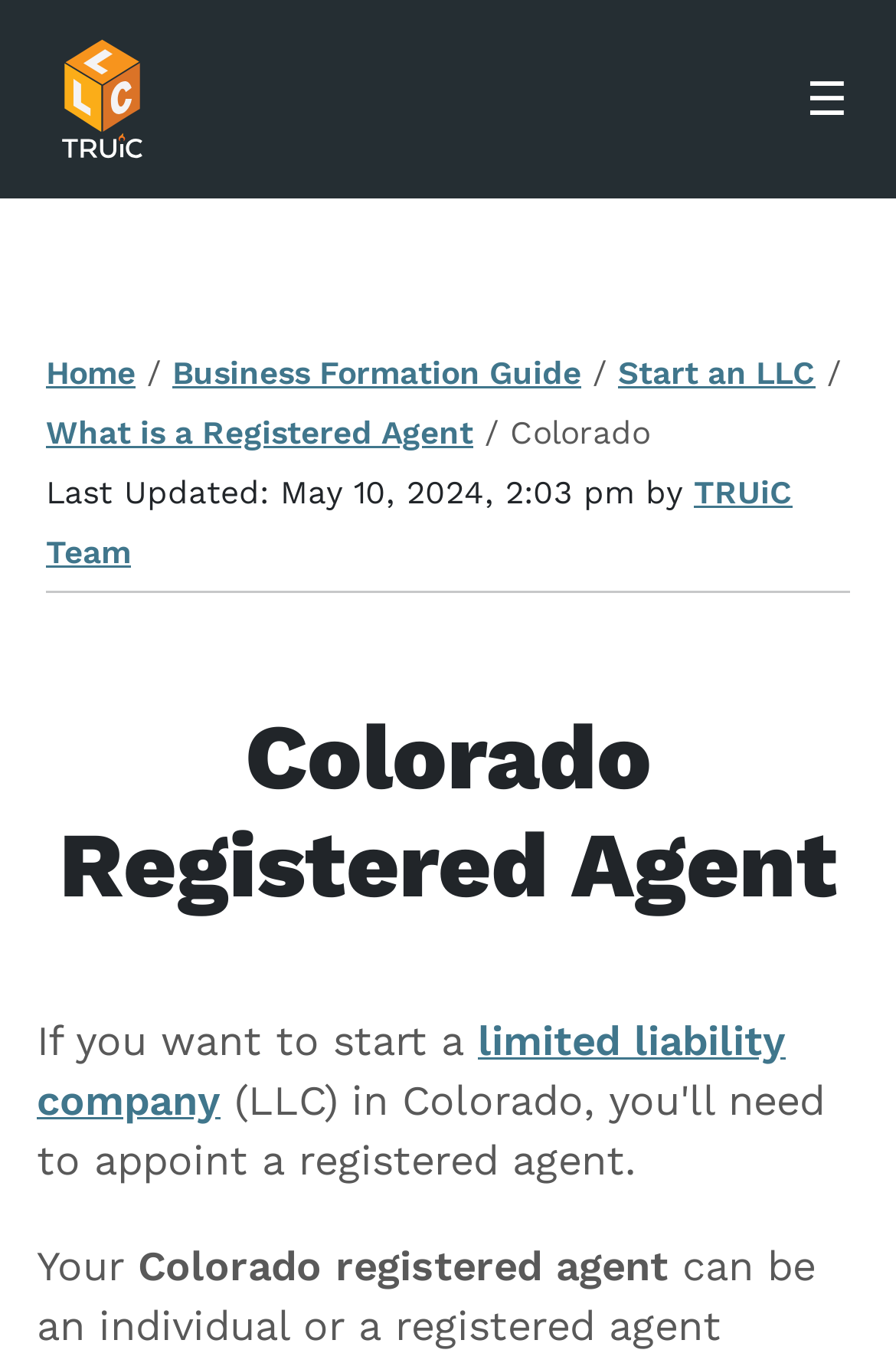Extract the primary headline from the webpage and present its text.

Colorado Registered Agent